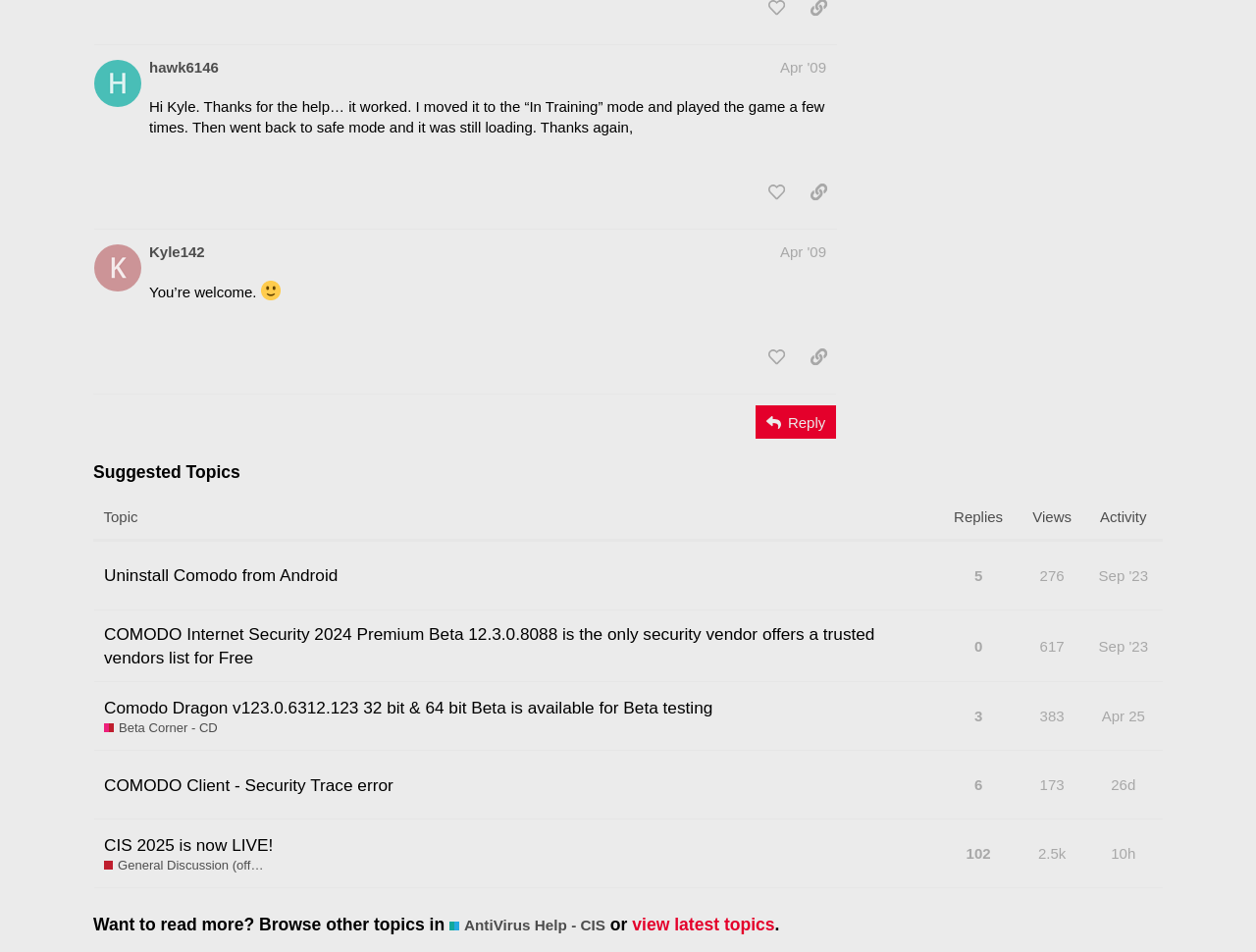Pinpoint the bounding box coordinates of the element you need to click to execute the following instruction: "Like the post by hawk6146". The bounding box should be represented by four float numbers between 0 and 1, in the format [left, top, right, bottom].

[0.604, 0.184, 0.633, 0.22]